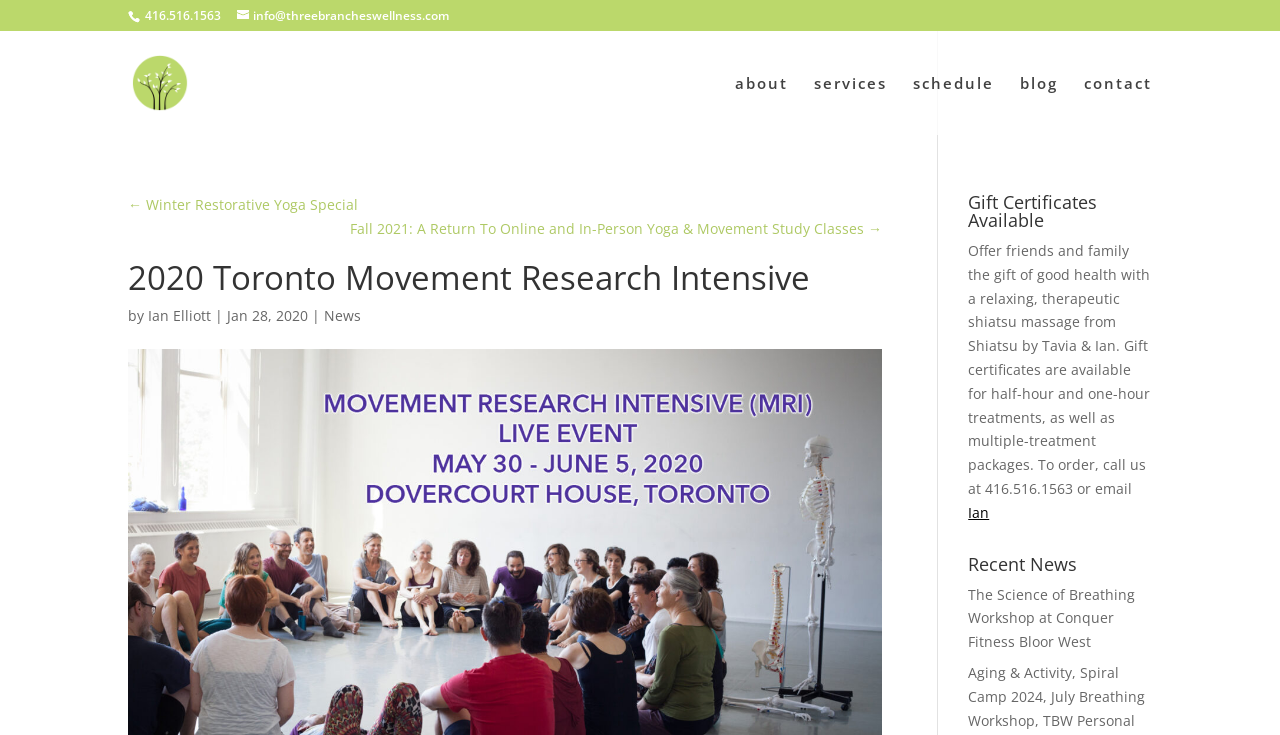Answer the question in a single word or phrase:
Who is the author of the 2020 Toronto Movement Research Intensive?

Ian Elliott